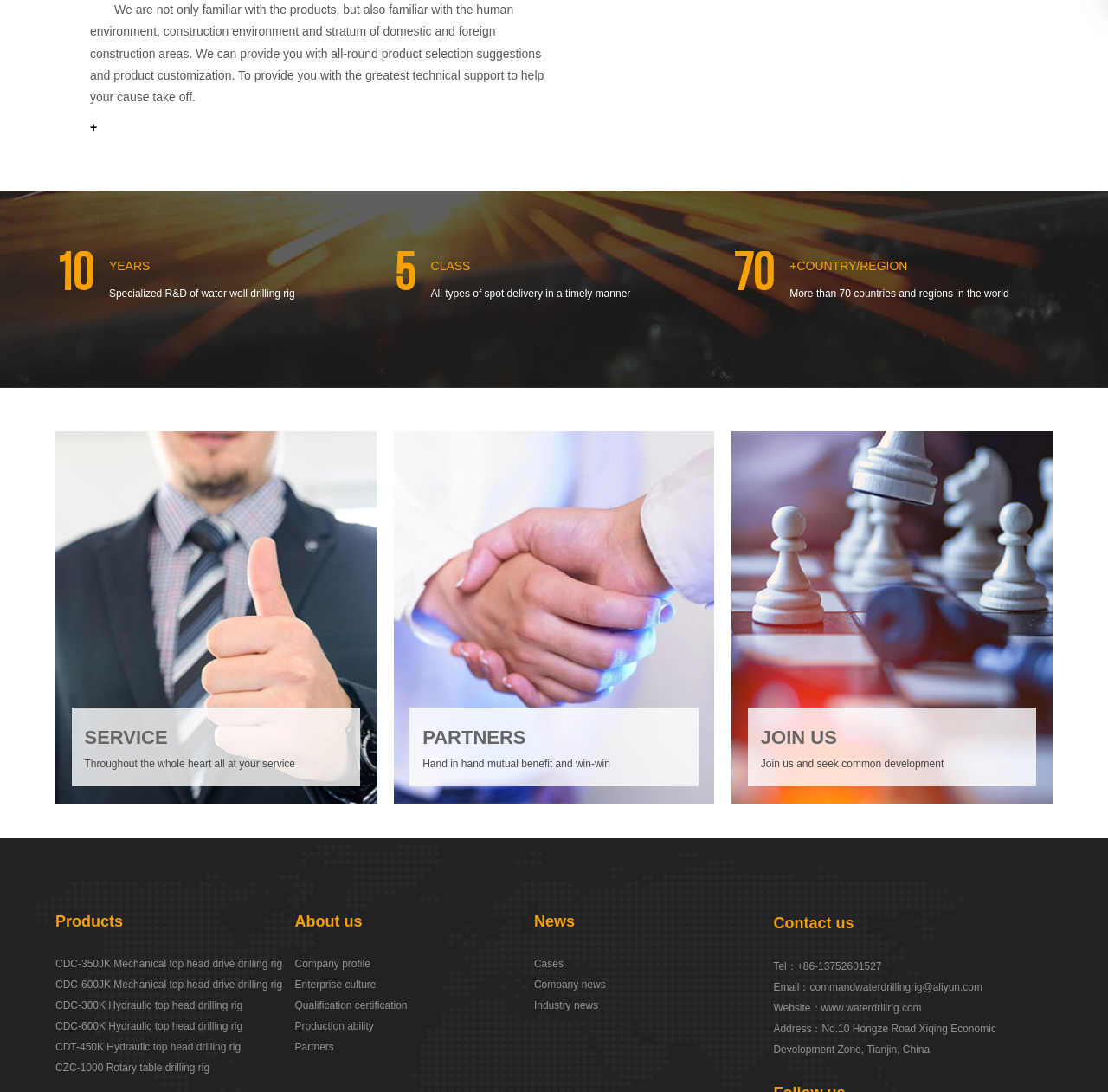Find the bounding box coordinates of the clickable area required to complete the following action: "Contact us through email".

[0.731, 0.899, 0.887, 0.91]